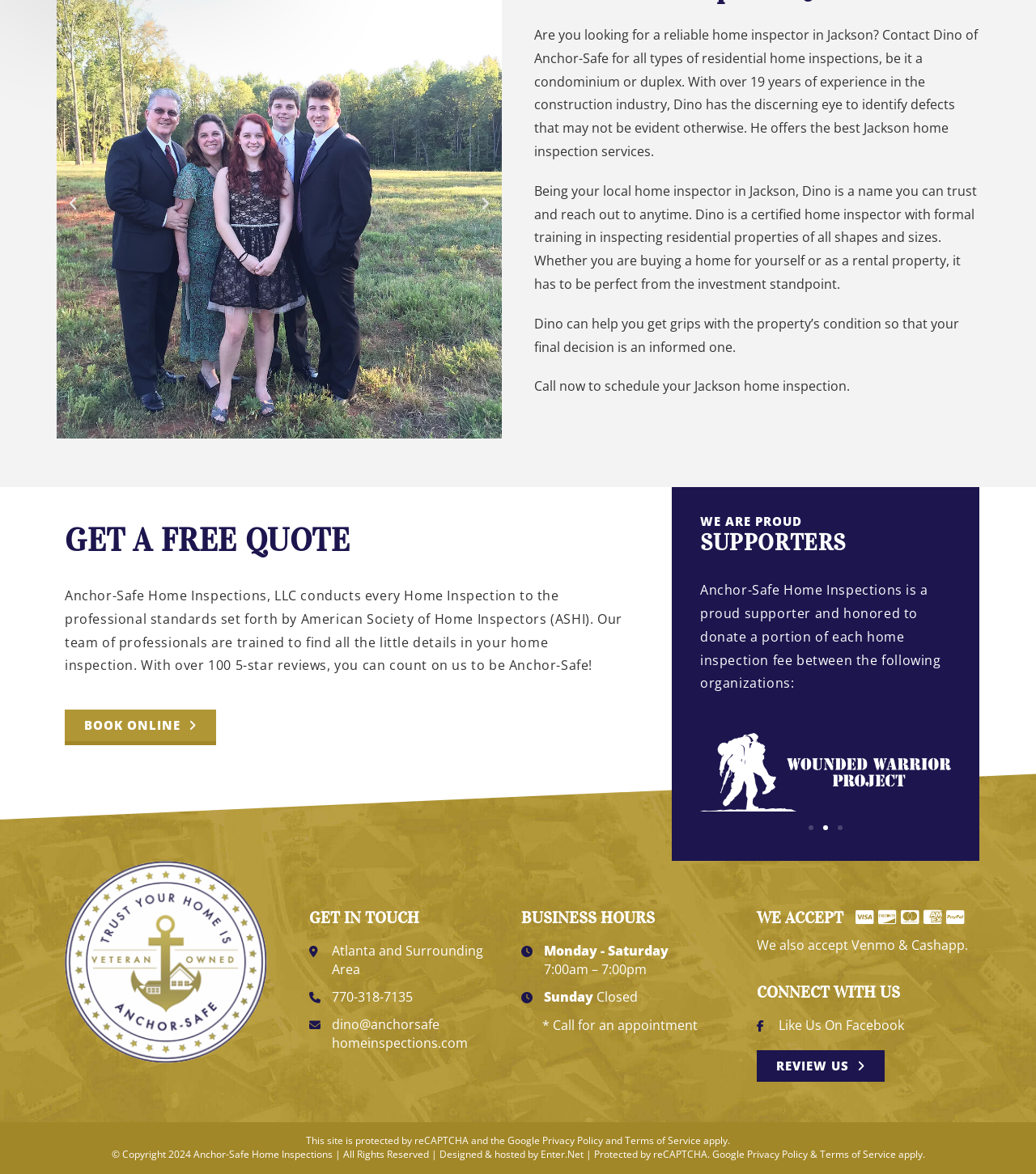Determine the bounding box coordinates for the area that should be clicked to carry out the following instruction: "Click the 'Like Us On Facebook' link".

[0.73, 0.866, 0.937, 0.881]